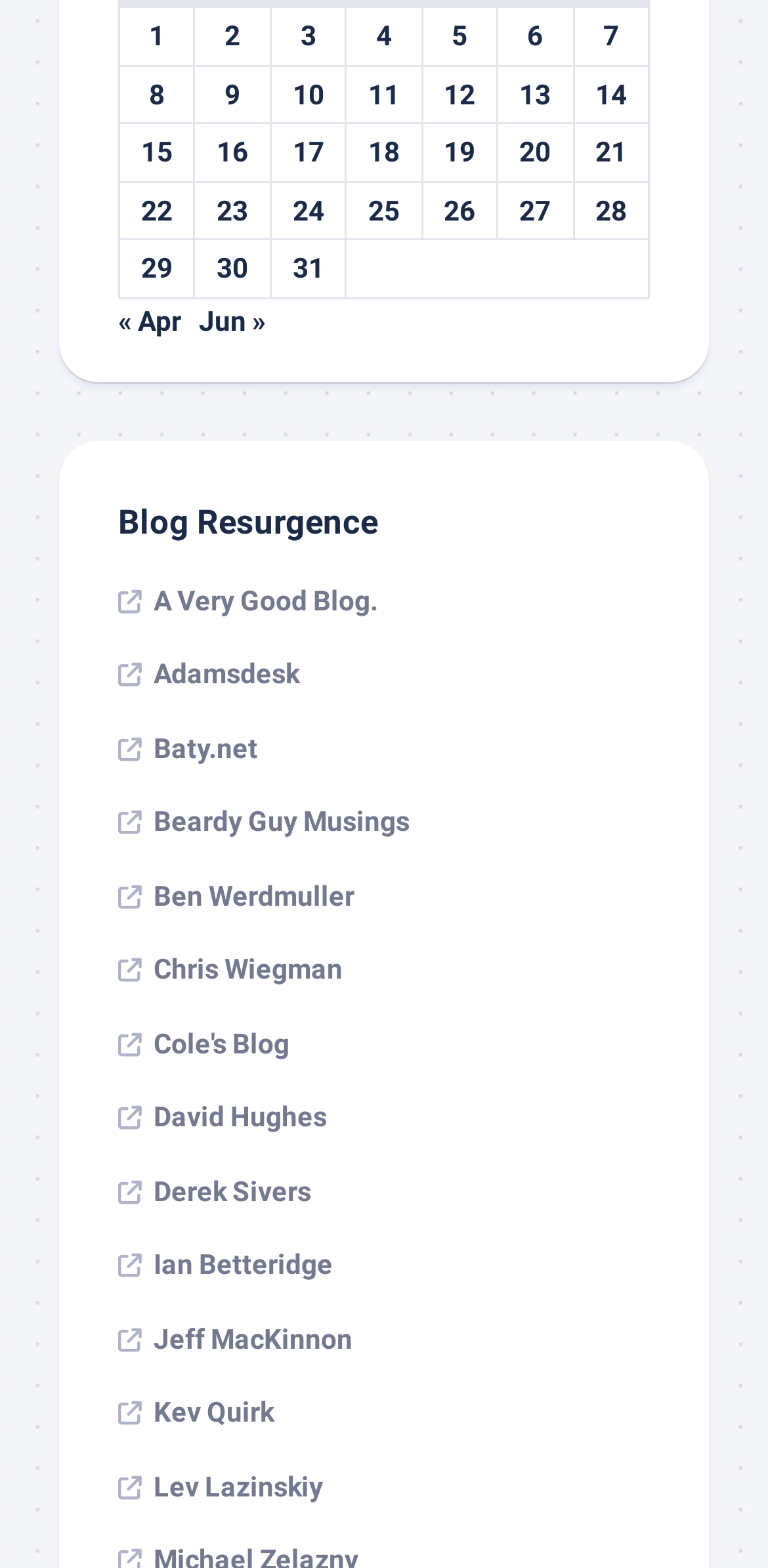Identify the bounding box coordinates for the element you need to click to achieve the following task: "Go to previous month". Provide the bounding box coordinates as four float numbers between 0 and 1, in the form [left, top, right, bottom].

[0.154, 0.194, 0.236, 0.214]